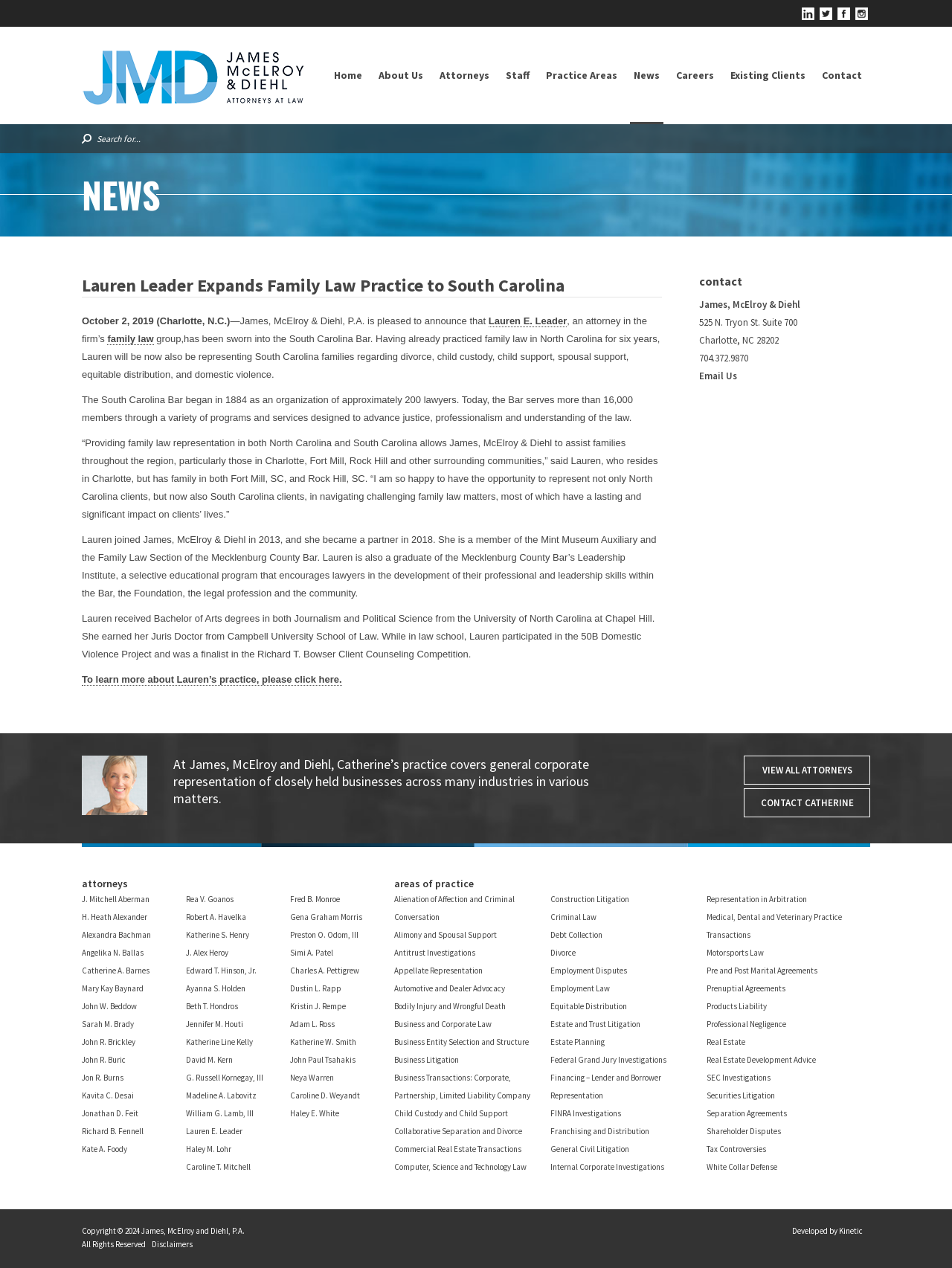Answer the following inquiry with a single word or phrase:
What is the name of the law firm?

James, McElroy & Diehl, P.A.